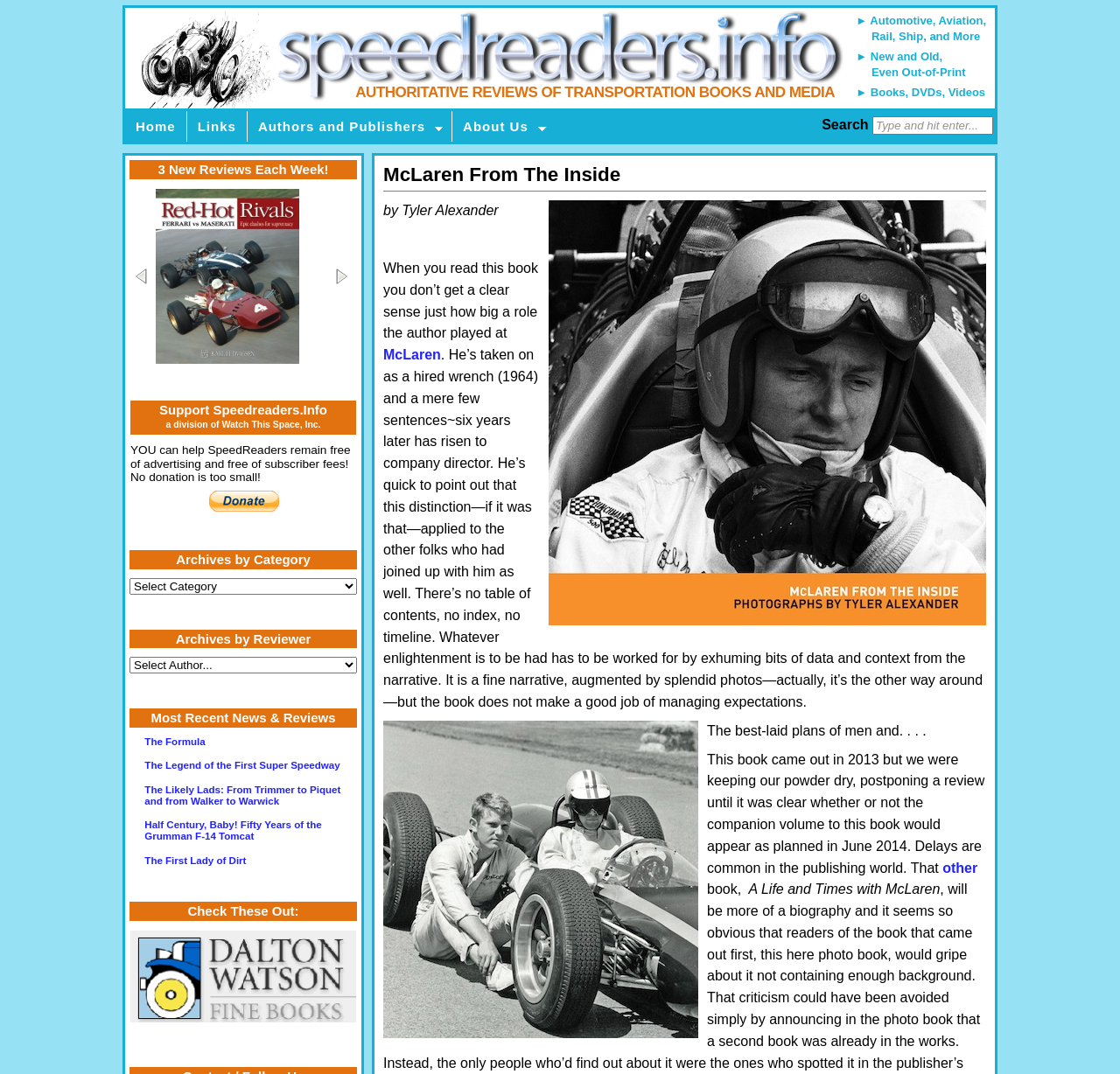What is the main topic of this webpage?
Please use the image to provide an in-depth answer to the question.

Based on the webpage content, especially the heading 'McLaren From The Inside' and the text 'by Tyler Alexander', it can be inferred that the main topic of this webpage is related to McLaren, which is a well-known automotive brand.